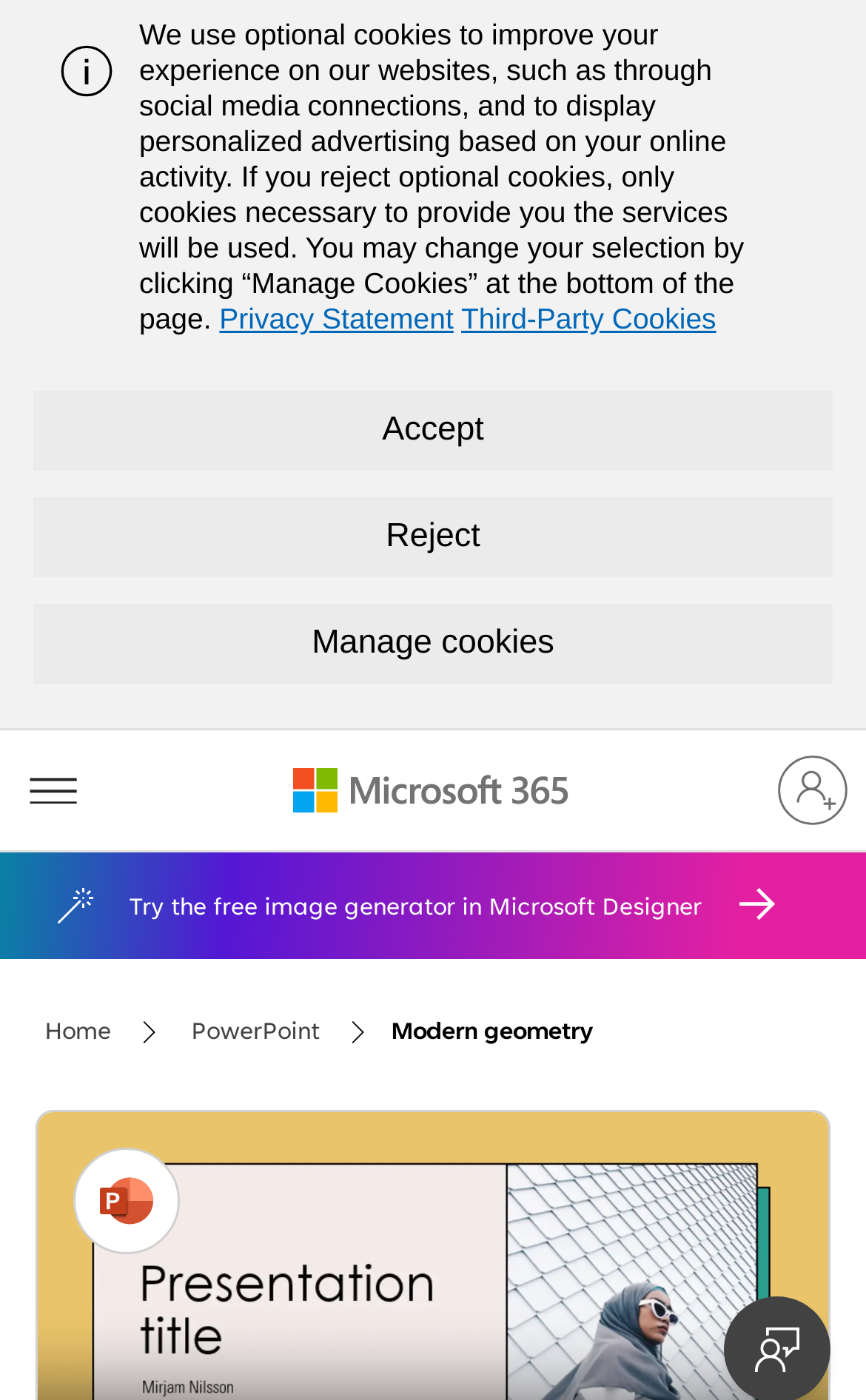How many buttons are there in the top section?
Please respond to the question with a detailed and well-explained answer.

The top section contains three buttons: 'Accept', 'Reject', and 'Manage cookies', which can be found in the buttons with IDs 137, 138, and 139 respectively, located at [0.037, 0.279, 0.963, 0.336], [0.037, 0.355, 0.963, 0.412], and [0.037, 0.431, 0.963, 0.488] respectively.